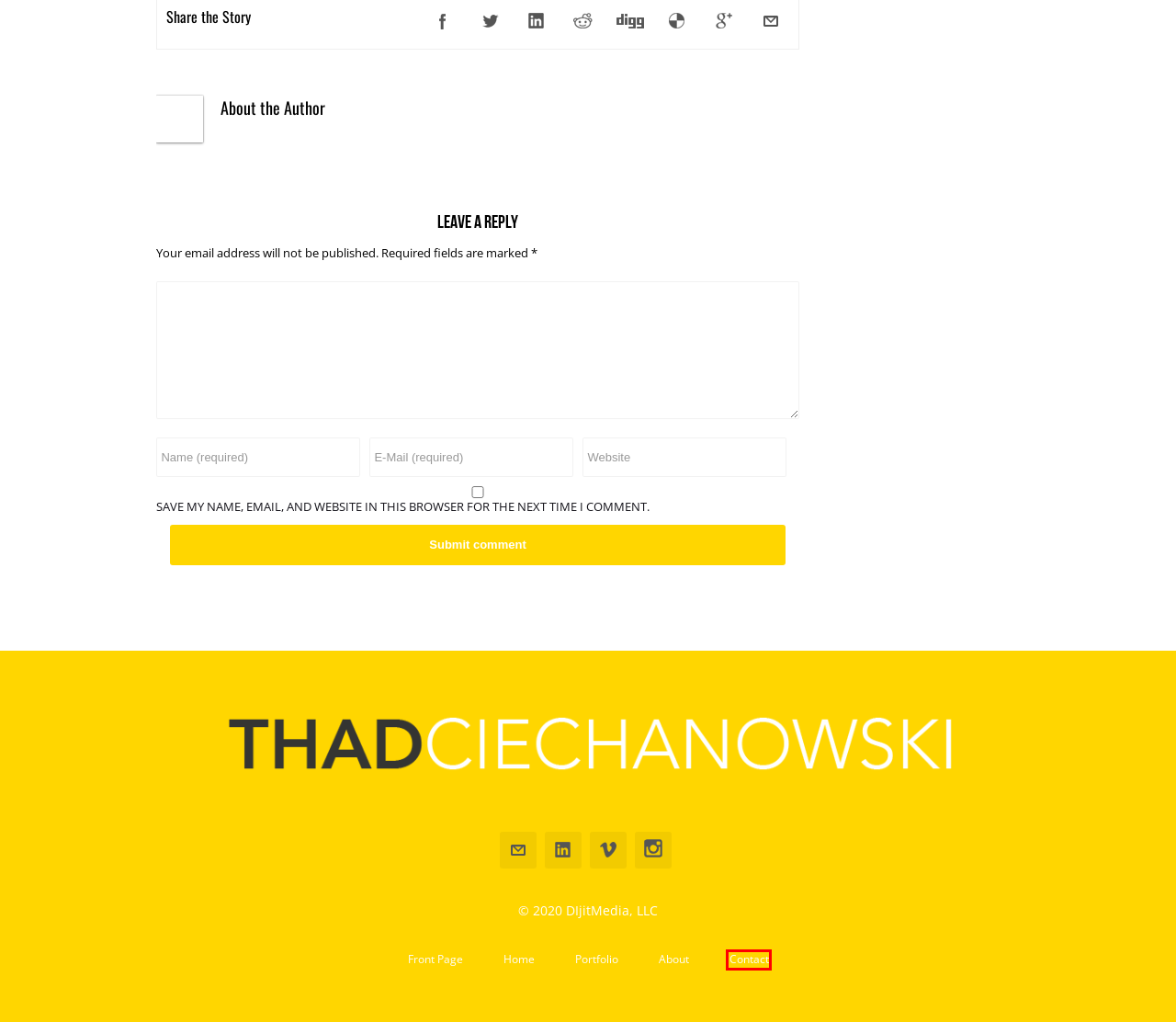Look at the screenshot of a webpage that includes a red bounding box around a UI element. Select the most appropriate webpage description that matches the page seen after clicking the highlighted element. Here are the candidates:
A. Contact  »  DijitMedia.com » Images and Good TImes
B. Uncategorized  »  DijitMedia.com » Images and Good TImes
C. About  »  DijitMedia.com » Images and Good TImes
D. How to Find Marriage partner's Online - RussianWomenSites
E. Data Room Info For Offering Companies  »  DijitMedia.com » Images and Good TImes
F. Portfolio  »  DijitMedia.com » Images and Good TImes
G. The very best Online Dating Site  »  DijitMedia.com » Images and Good TImes
H. DijitMedia.com » Images and Good TImes

A